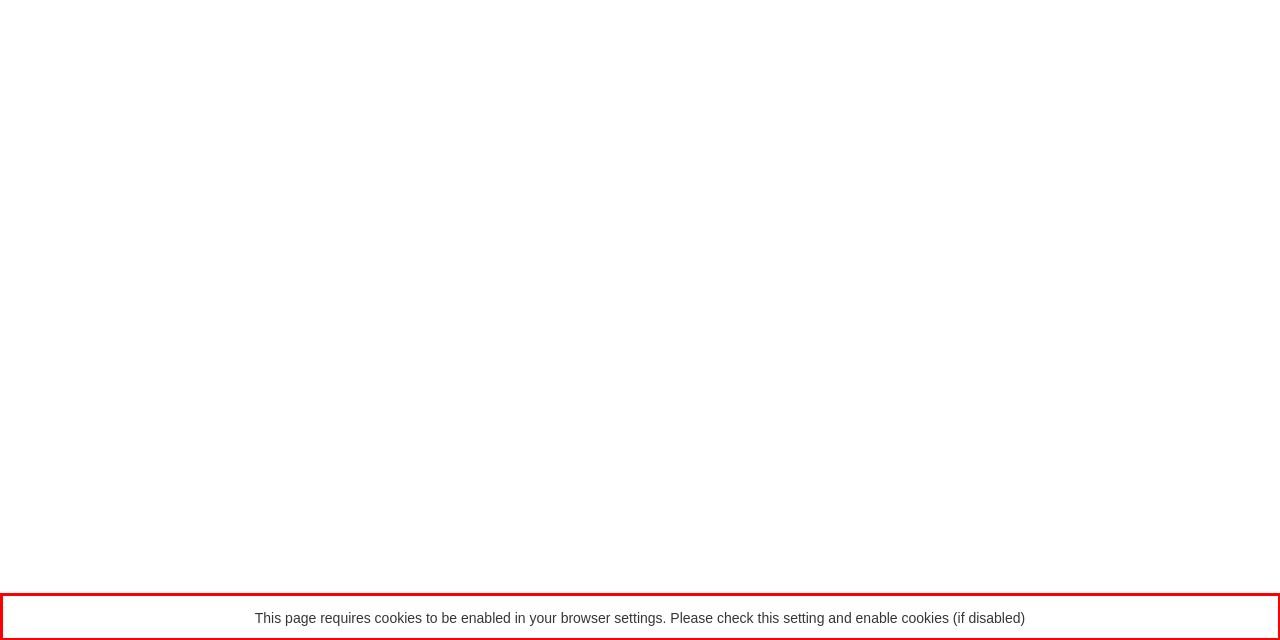You are given a screenshot with a red rectangle. Identify and extract the text within this red bounding box using OCR.

This page requires cookies to be enabled in your browser settings. Please check this setting and enable cookies (if disabled)